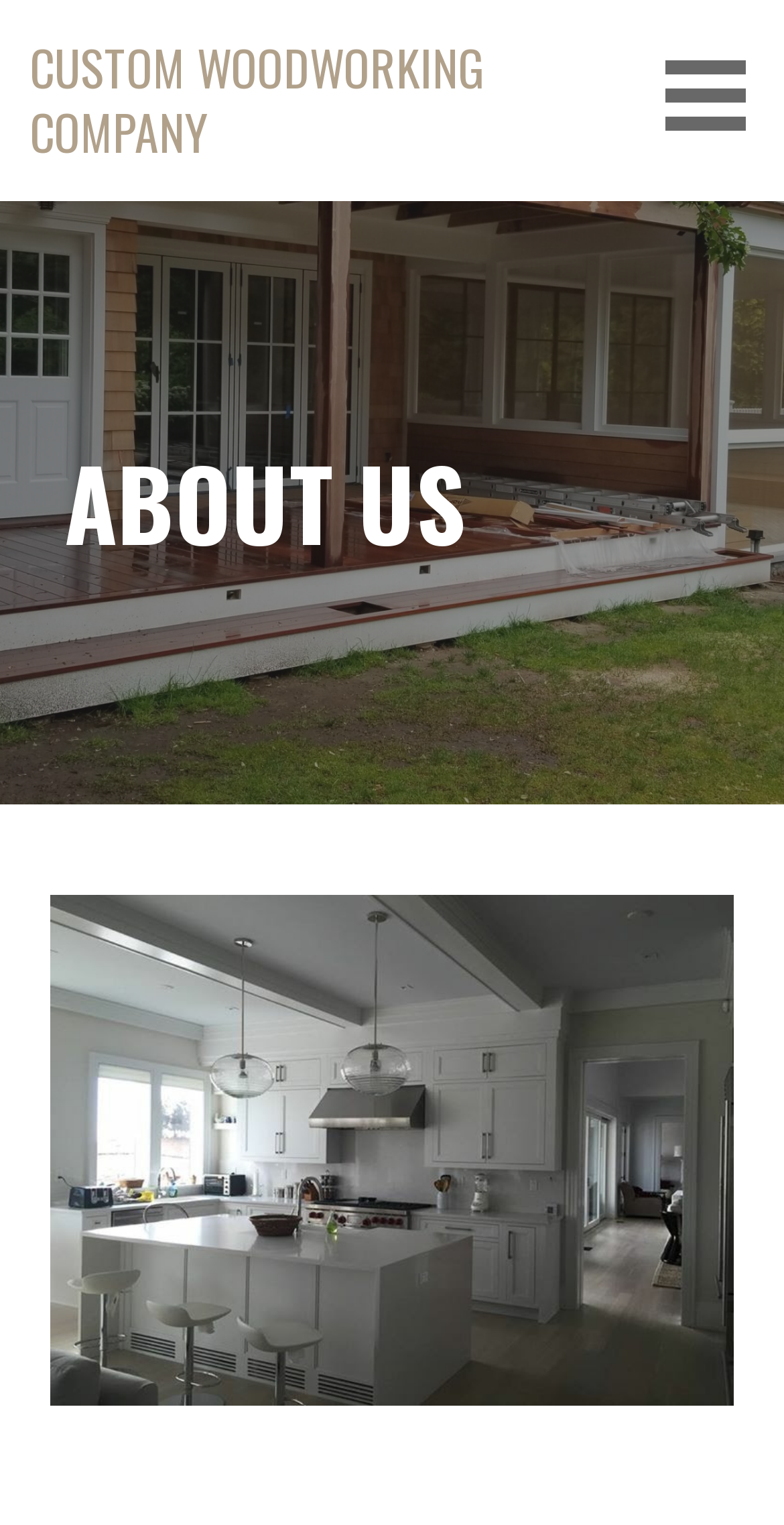Determine the bounding box coordinates for the HTML element described here: "CUSTOM WOODWORKING COMPANY".

[0.038, 0.02, 0.615, 0.109]